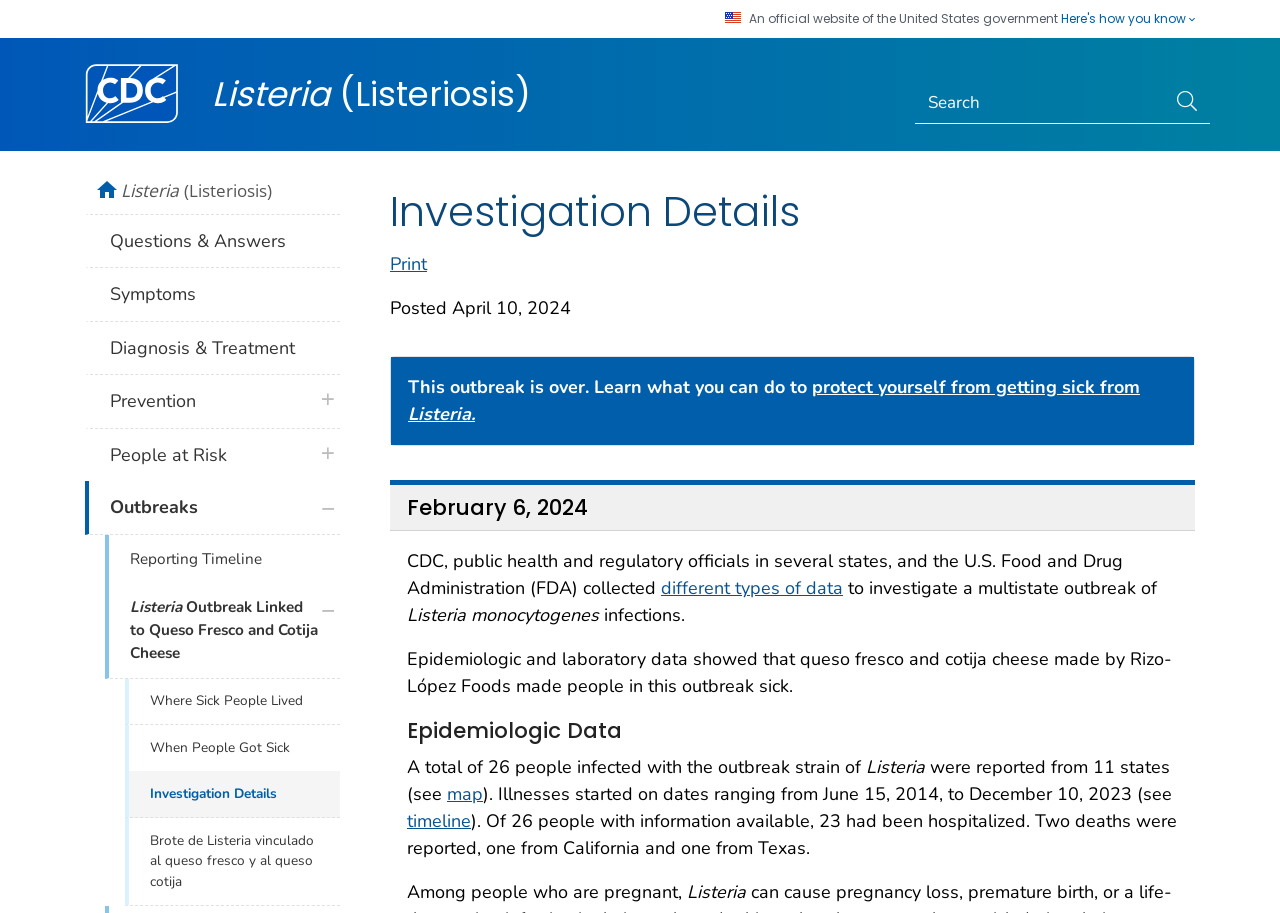Given the webpage screenshot and the description, determine the bounding box coordinates (top-left x, top-left y, bottom-right x, bottom-right y) that define the location of the UI element matching this description: Prevention

[0.066, 0.411, 0.266, 0.47]